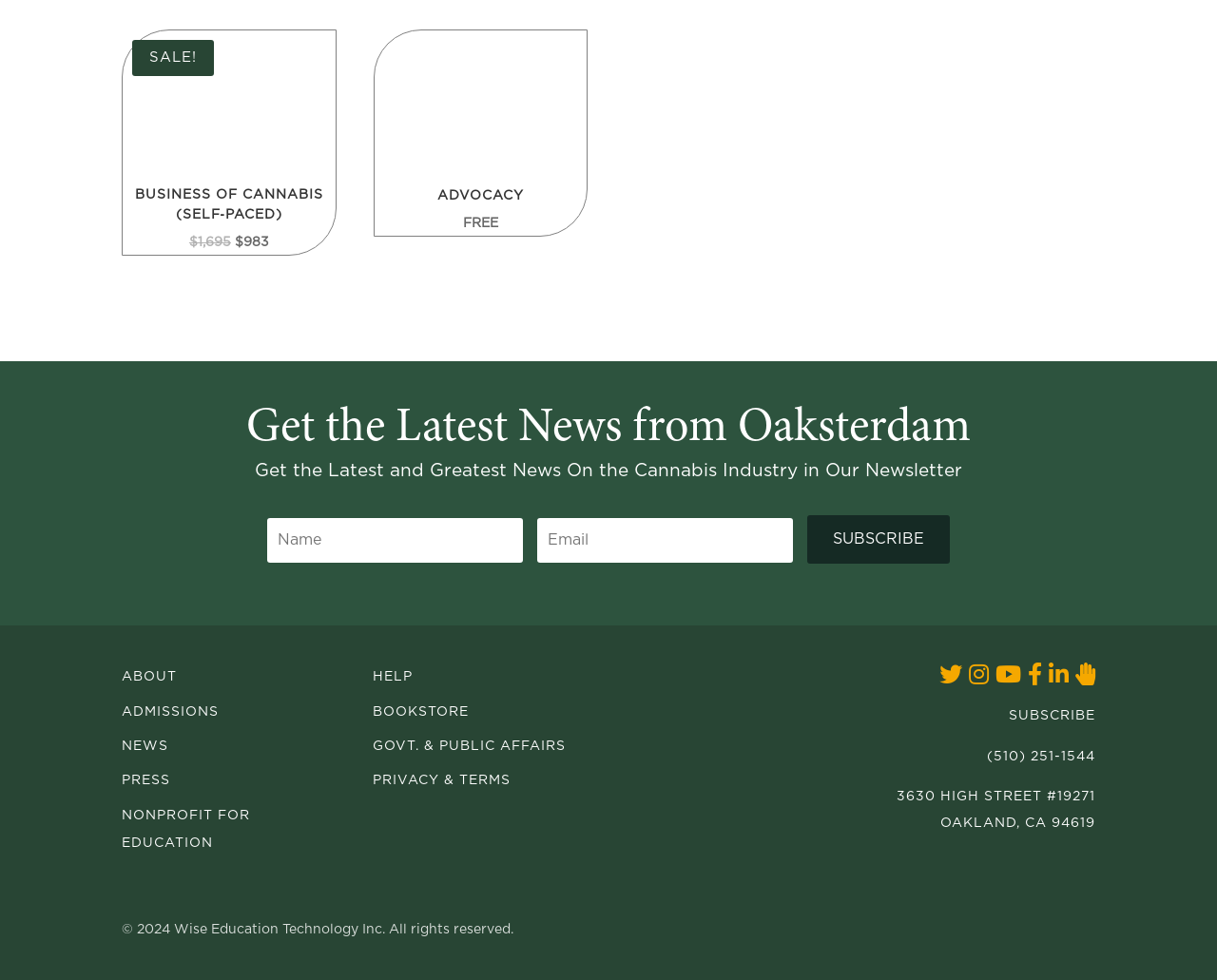What is the purpose of the textbox elements?
We need a detailed and exhaustive answer to the question. Please elaborate.

I inferred the answer by looking at the context of the textbox elements, which are located near the heading elements with the text 'Get the Latest News from Oaksterdam' and 'Get the Latest and Greatest News On the Cannabis Industry in Our Newsletter'. This suggests that the textboxes are used for newsletter subscription.